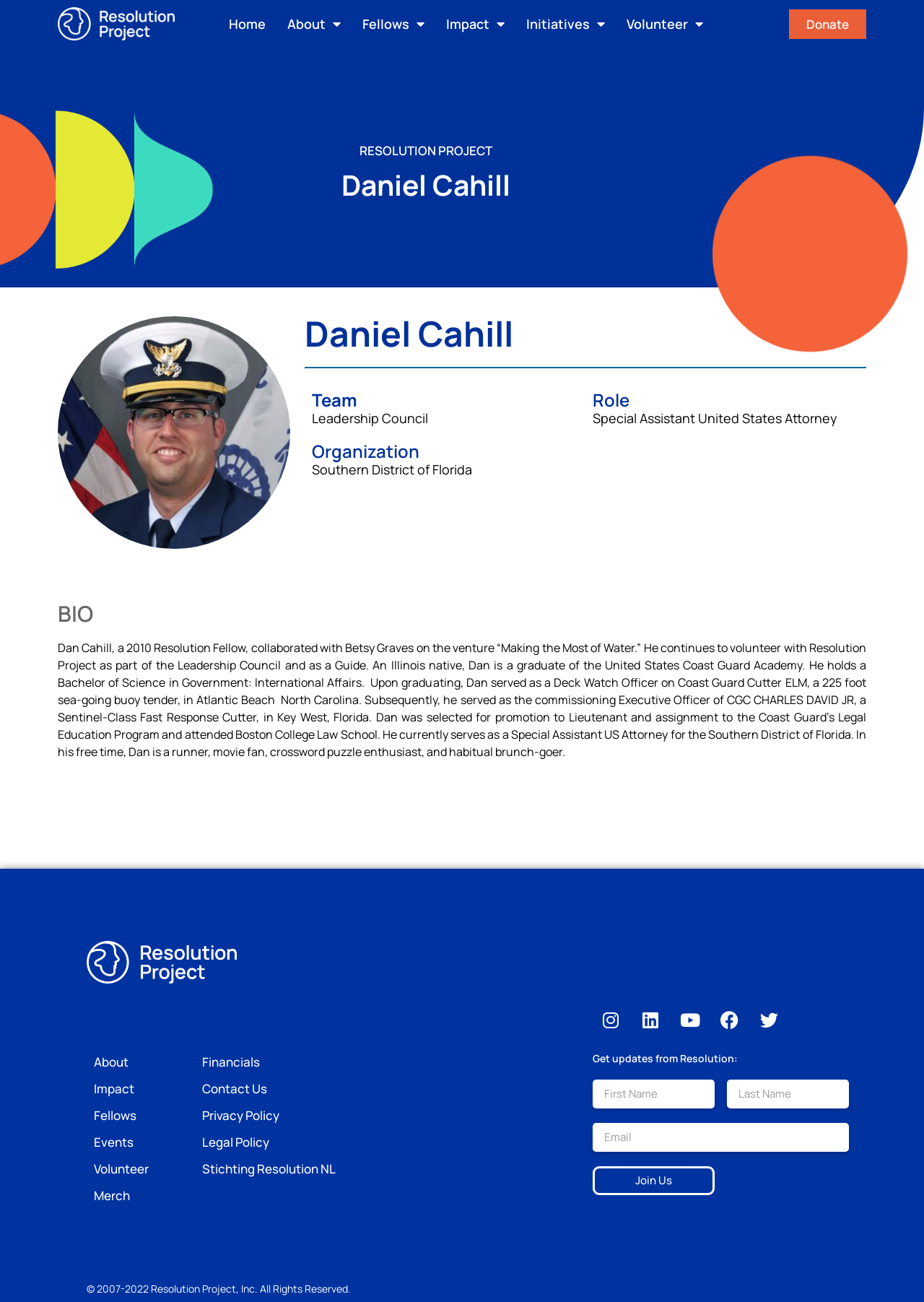What is the name of the law school Dan Cahill attended?
Please give a detailed answer to the question using the information shown in the image.

I found this answer by reading the bio section of the webpage, where it mentions that Dan Cahill attended Boston College Law School as part of the Coast Guard's Legal Education Program.